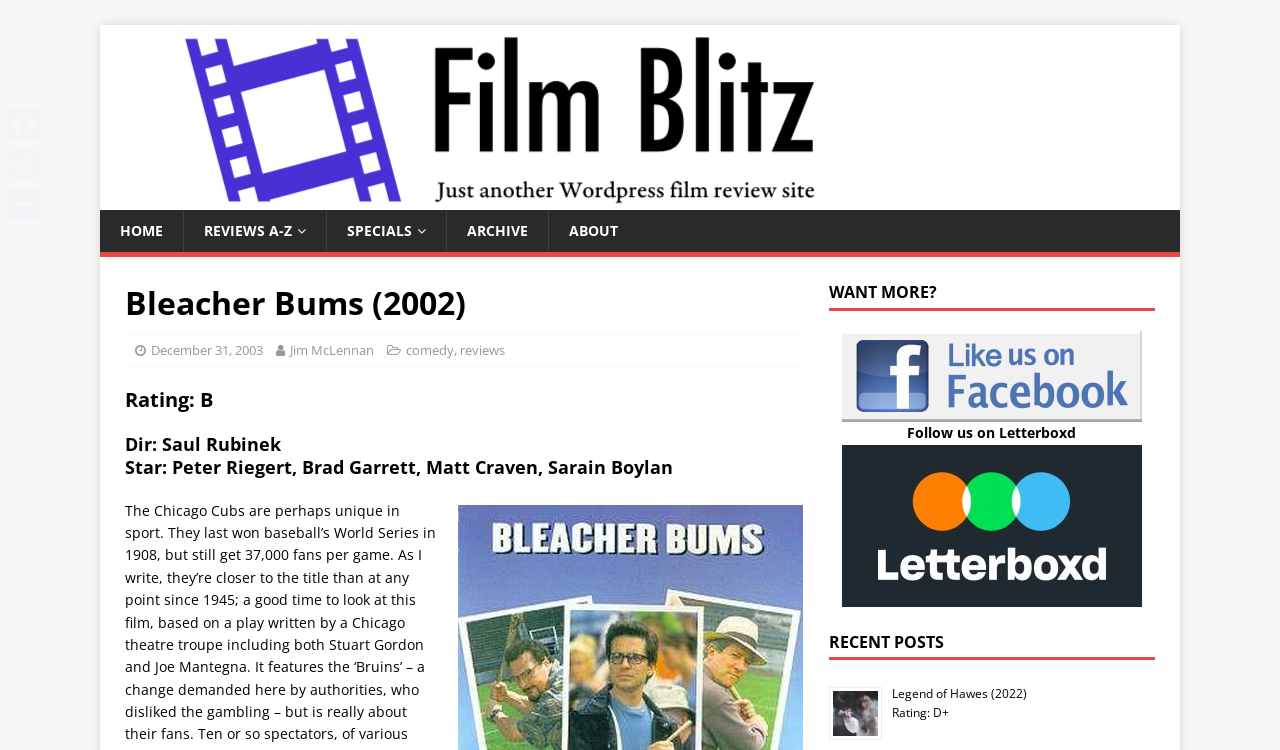Locate the bounding box of the user interface element based on this description: "December 31, 2003".

[0.118, 0.455, 0.205, 0.479]